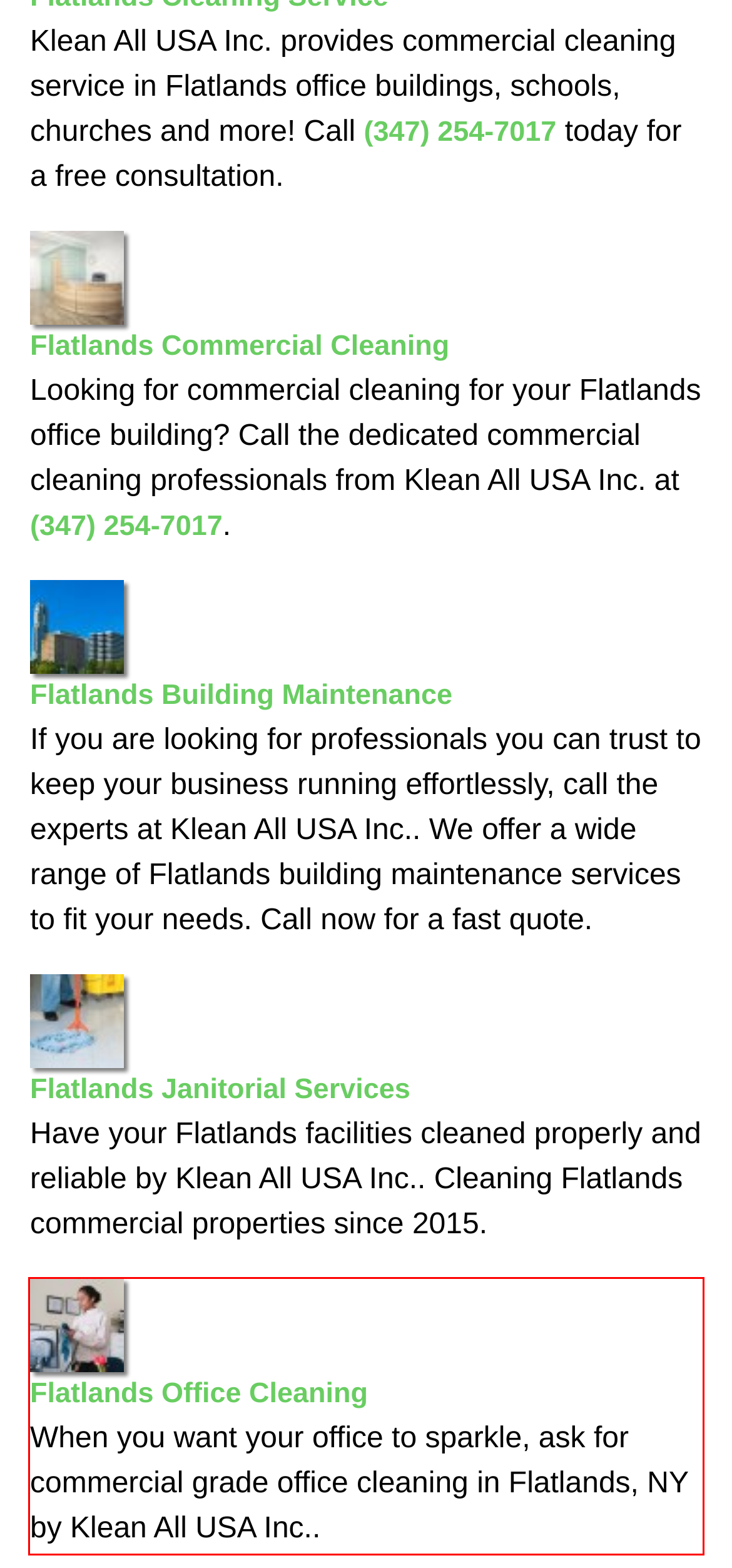Within the screenshot of a webpage, identify the red bounding box and perform OCR to capture the text content it contains.

Flatlands Office Cleaning When you want your office to sparkle, ask for commercial grade office cleaning in Flatlands, NY by Klean All USA Inc..